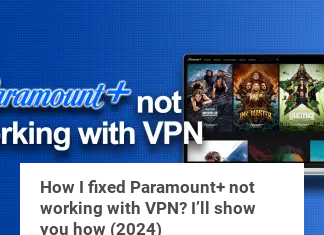Explain the image in a detailed way.

The image features a graphic related to the article titled "How I fixed Paramount+ not working with VPN? I’ll show you how (2024)." It highlights the streaming service Paramount+, with a bold, attention-grabbing message indicating issues faced when using a VPN. The background is a vibrant blue, enhancing the visual impact of the text and accompanying imagery. This content likely seeks to assist users in troubleshooting VPN issues specifically with Paramount+, promising guidance and solutions based on personal experience. The article is part of a broader discussion around streaming services and VPN functionalities.